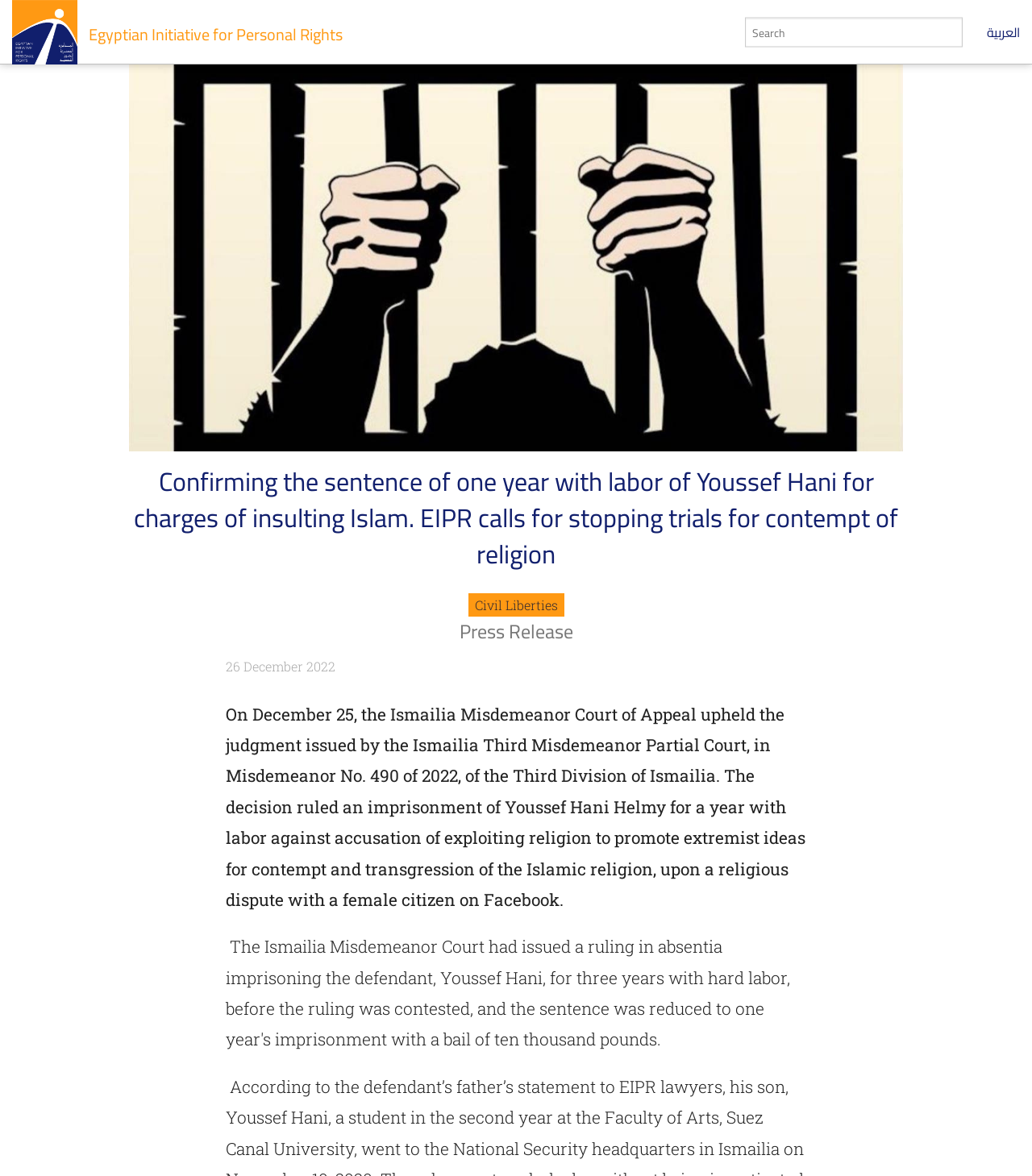Offer an in-depth caption of the entire webpage.

The webpage is about a press release from the Egyptian Initiative for Personal Rights, with a focus on a specific court case. At the top left of the page, there is a logo of the Egyptian Initiative for Personal Rights, accompanied by a link to skip to the main content. 

To the right of the logo, there is a heading with the organization's name, which is also a link. On the top right corner, there is a link to switch to the Arabic language. Below the language link, there is a search box with a placeholder text "Search".

The main content of the page starts with a heading that summarizes the press release, which is about a court case involving Youssef Hani and charges of insulting Islam. Below the heading, there is a link to the "Civil Liberties" section. 

Next, there is a heading that indicates the content is a press release, followed by the date "26 December 2022" in a smaller text. The main text of the press release is a paragraph that describes the court case, including the judgment and the accusations against Youssef Hani.